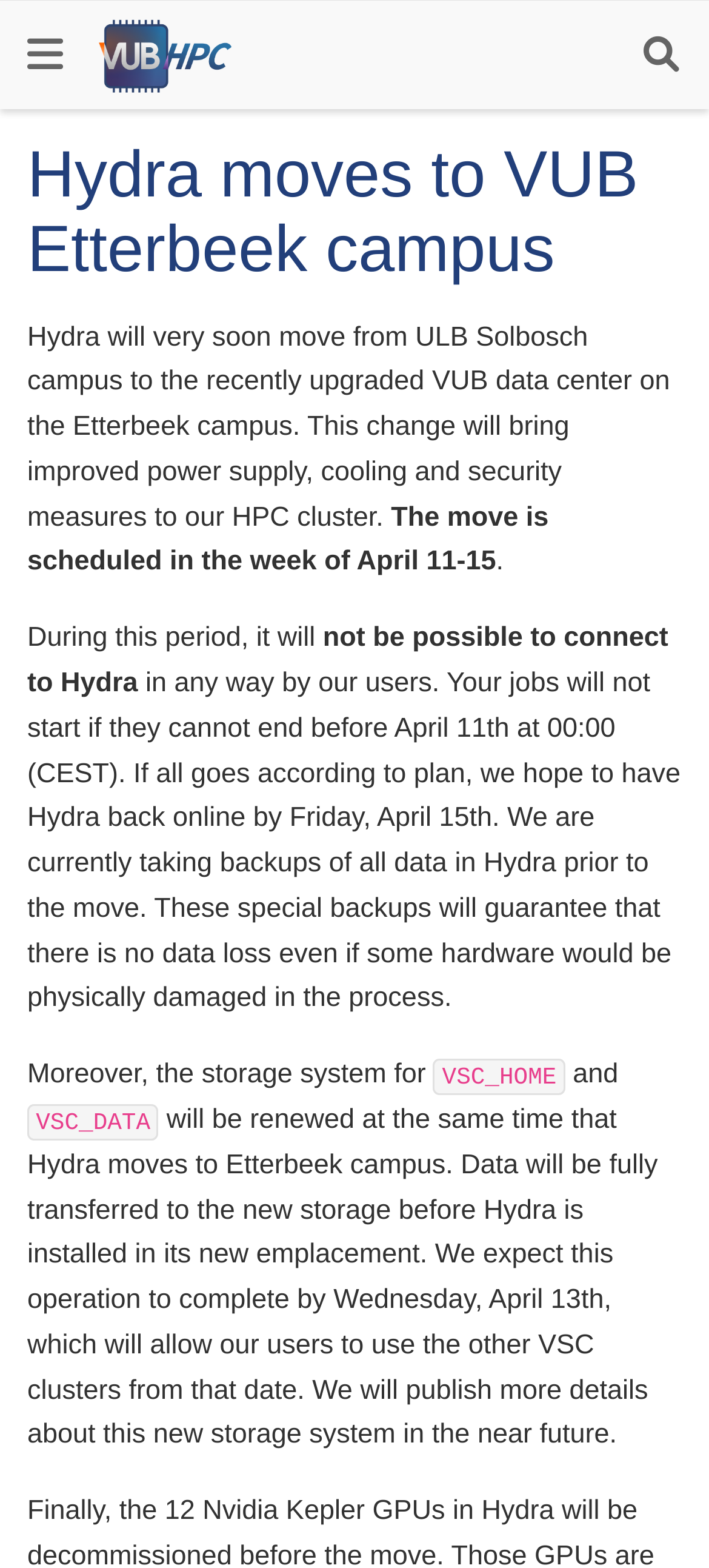Explain the webpage in detail.

The webpage is about Hydra moving to the VUB Etterbeek campus. At the top left, there is a logo image. On the top right, there is a search button. Below the logo, there is a heading that reads "Hydra moves to VUB Etterbeek campus". 

Under the heading, there is a paragraph of text that explains the reason for the move, which is to bring improved power supply, cooling, and security measures to the HPC cluster. The move is scheduled to take place in the week of April 11-15. 

Below this paragraph, there are several lines of text that provide more details about the move. During this period, users will not be able to connect to Hydra, and jobs will not start if they cannot end before April 11th. The webpage also mentions that backups of all data in Hydra are being taken prior to the move to ensure no data loss. 

Further down, there is information about the storage system for VSC_HOME and VSC_DATA, which will be renewed at the same time as Hydra's move. The data will be fully transferred to the new storage before Hydra is installed in its new location. The webpage expects this operation to complete by Wednesday, April 13th, allowing users to use the other VSC clusters from that date.